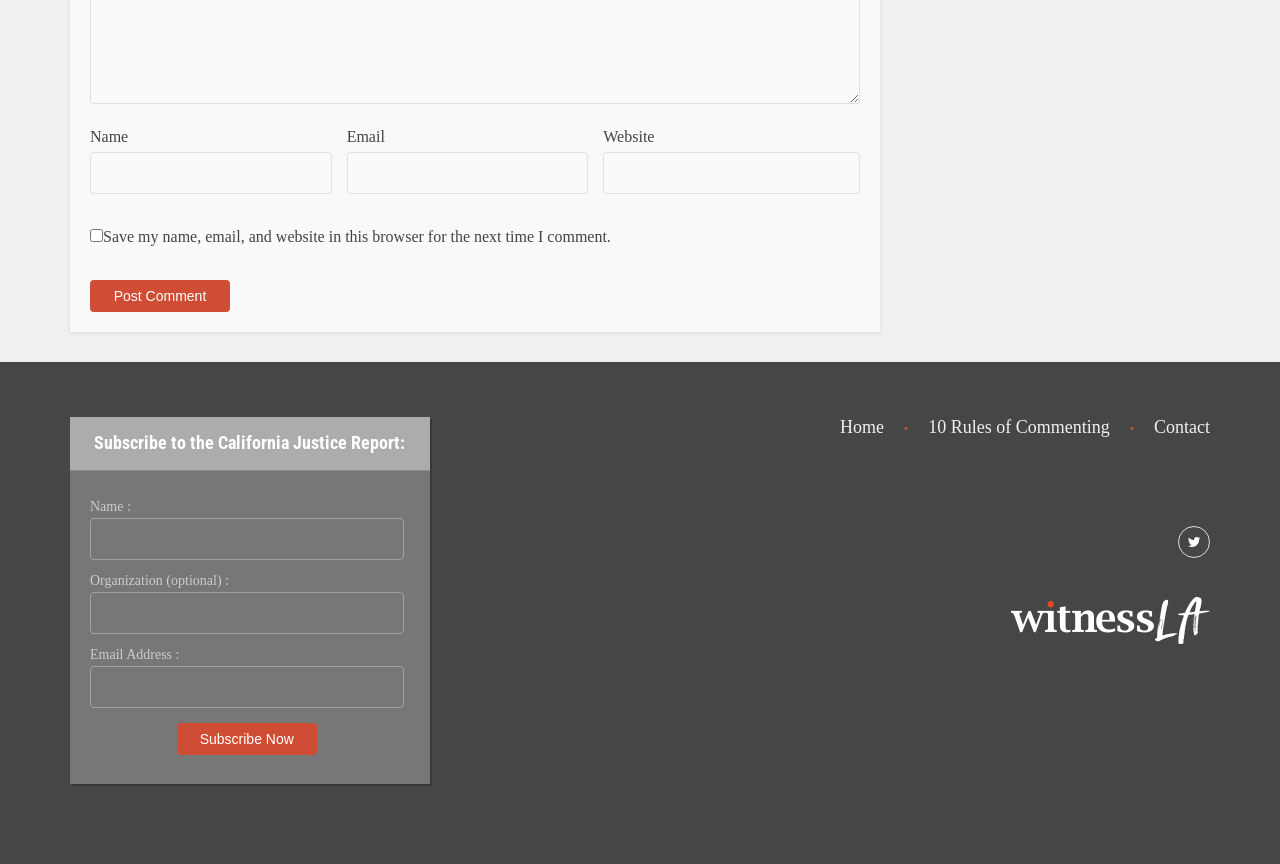Please identify the bounding box coordinates of the element's region that needs to be clicked to fulfill the following instruction: "Click the Post Comment button". The bounding box coordinates should consist of four float numbers between 0 and 1, i.e., [left, top, right, bottom].

[0.07, 0.324, 0.18, 0.361]